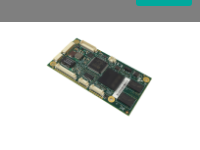Give an elaborate caption for the image.

This image showcases a component from the ION-E100-MINI series, specifically the "ION-E100-MINI - ISO" module. The module is depicted from a top-down angle, featuring a complex assortment of microchips, connectors, and circuit pathways. Designed for integration into various systems, this module plays a crucial role in low latency IP video streaming and supports the H.264 IP video encoding standard, offering resolutions of up to 1080p30. The board facilitates the conversion of analog components or SD sources into a fully integrated IP streaming solution, designed for applications that require effective video communication and control. The precision engineering and compact layout underscore its functionality for advanced video solutions, making it a vital component in modern digital video setups.